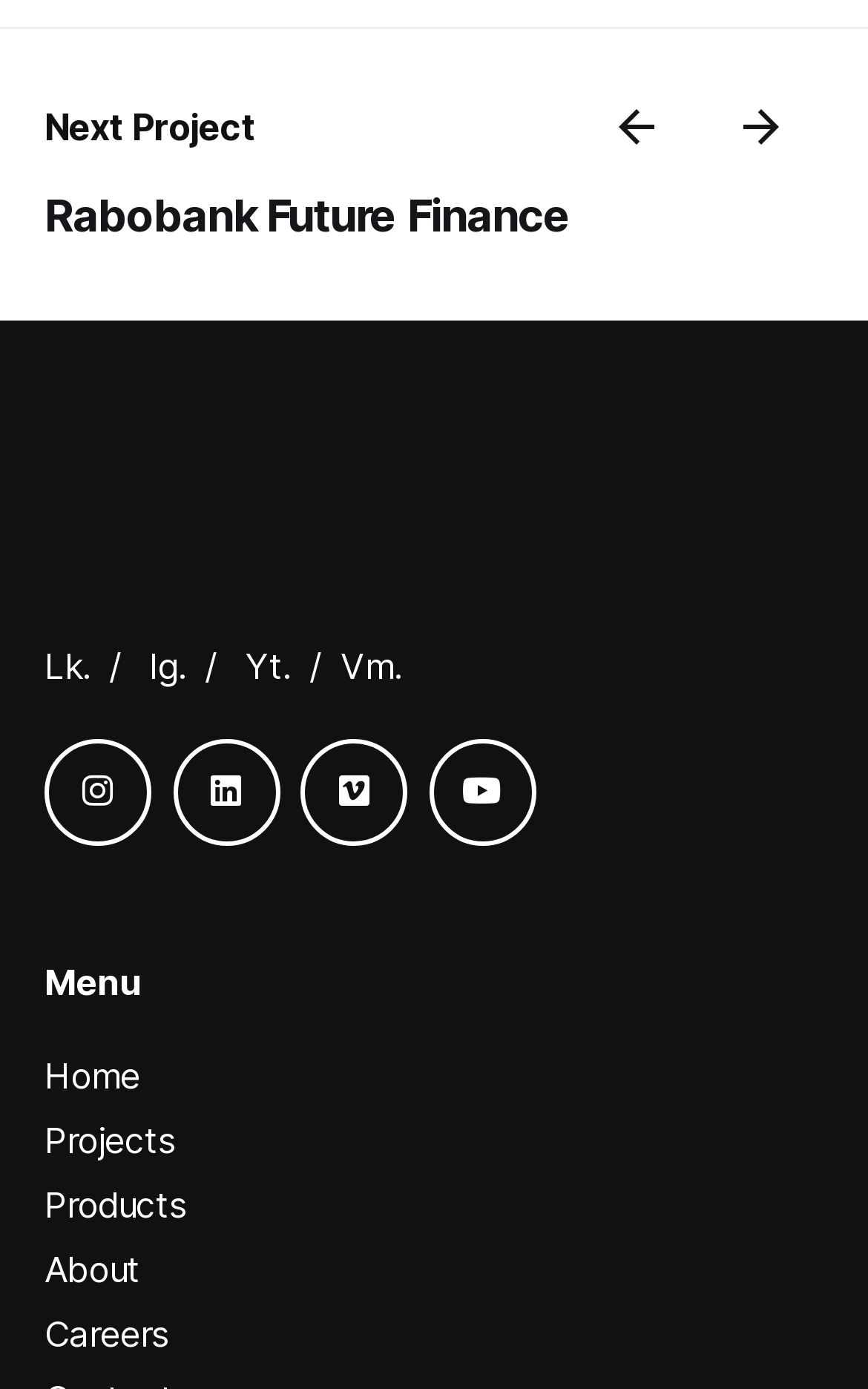Determine the bounding box for the UI element that matches this description: "Home".

[0.051, 0.759, 0.162, 0.789]